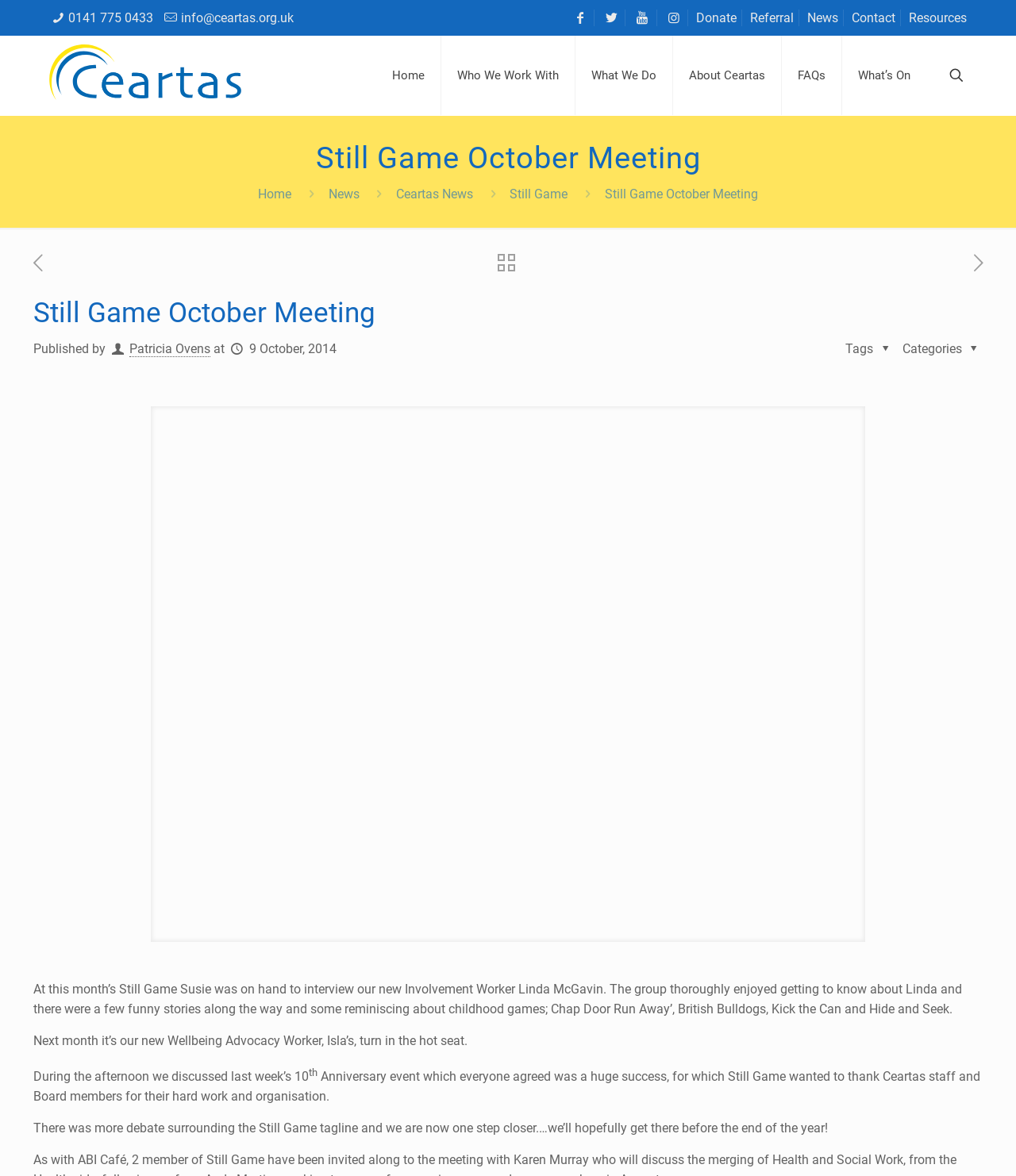Locate the bounding box coordinates of the element that should be clicked to fulfill the instruction: "search".

[0.931, 0.055, 0.952, 0.073]